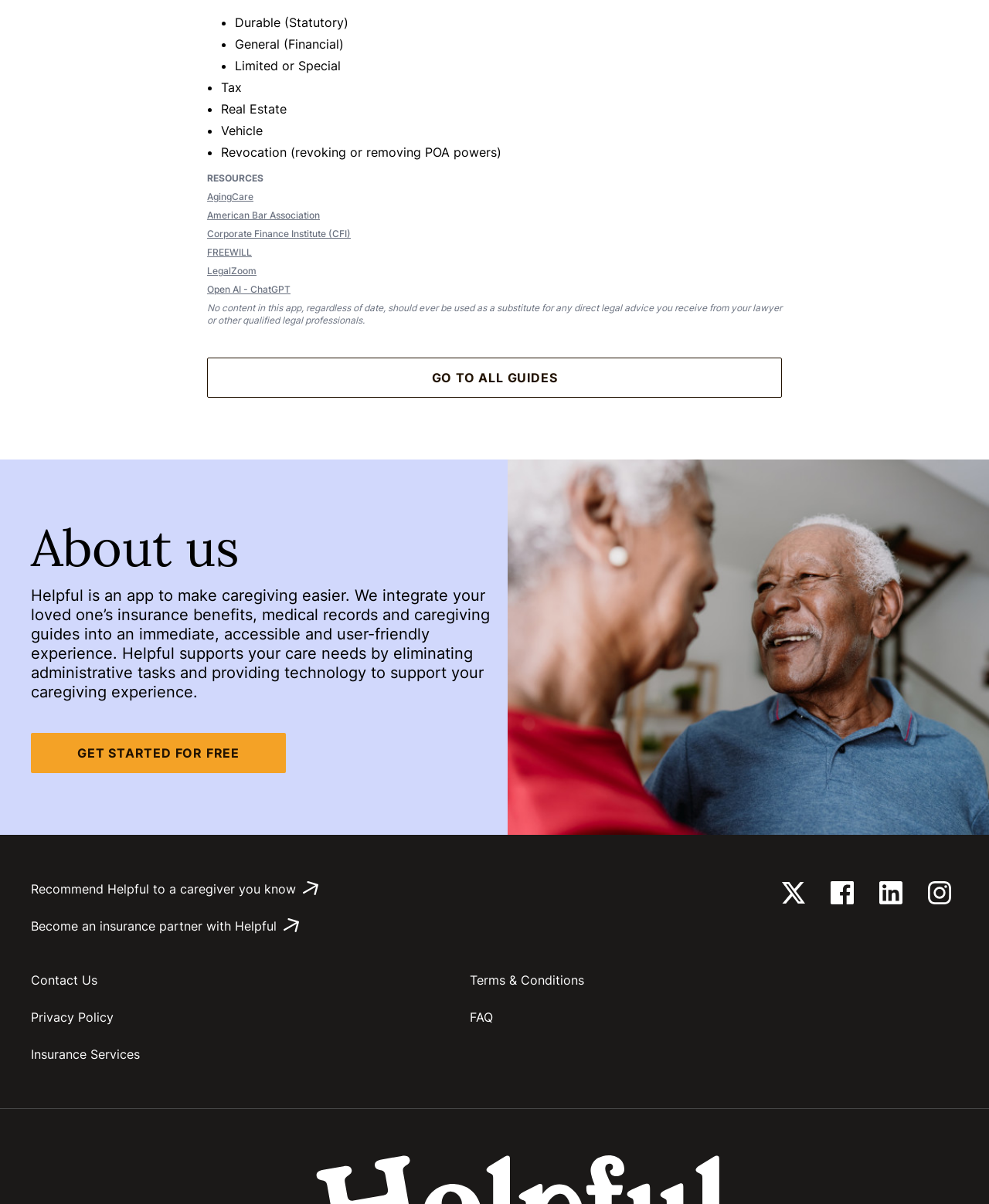Identify the bounding box coordinates for the element you need to click to achieve the following task: "Click on 'GET STARTED FOR FREE'". The coordinates must be four float values ranging from 0 to 1, formatted as [left, top, right, bottom].

[0.031, 0.609, 0.289, 0.642]